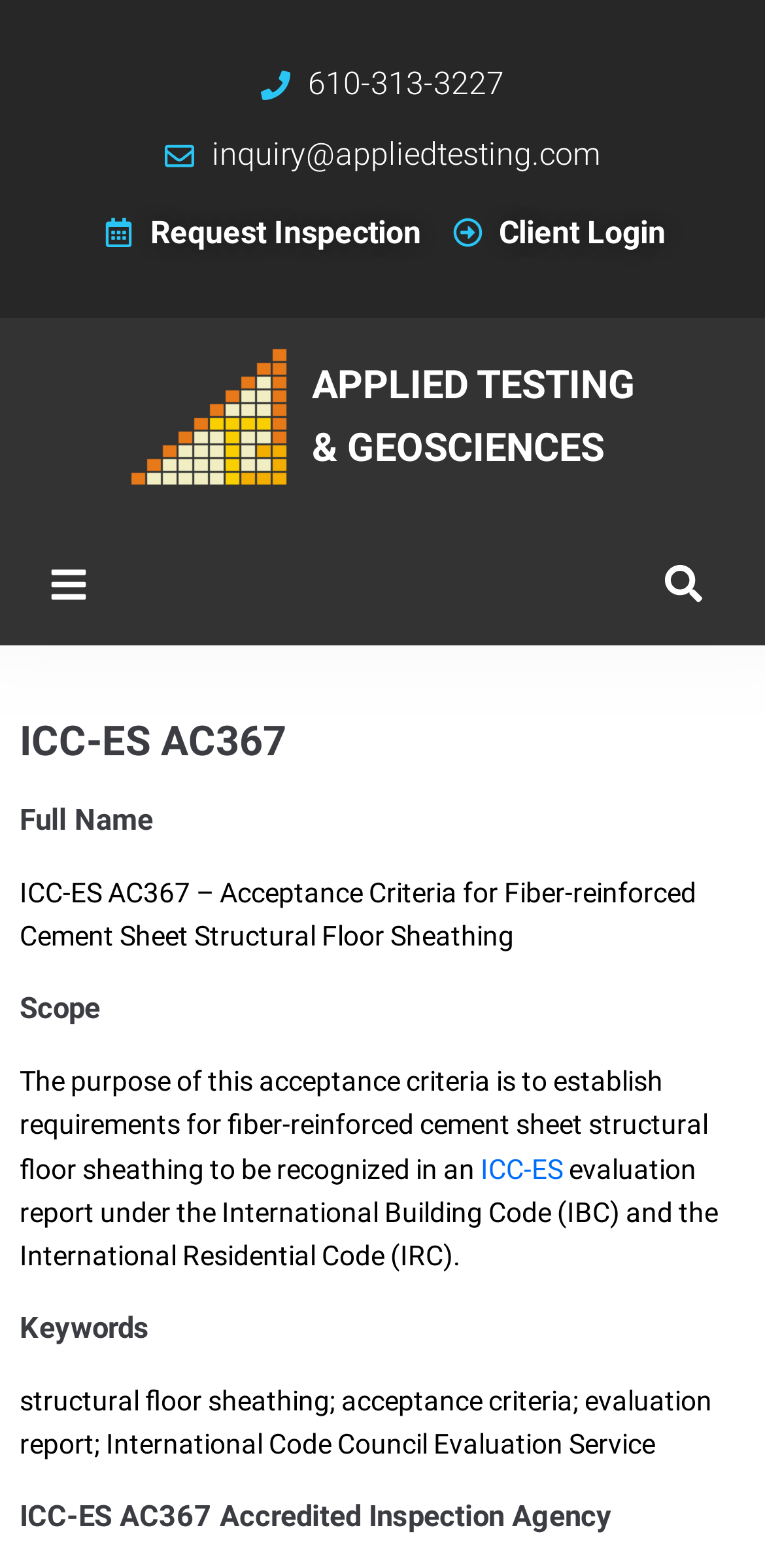Give a one-word or short-phrase answer to the following question: 
What is the purpose of this acceptance criteria?

Establish requirements